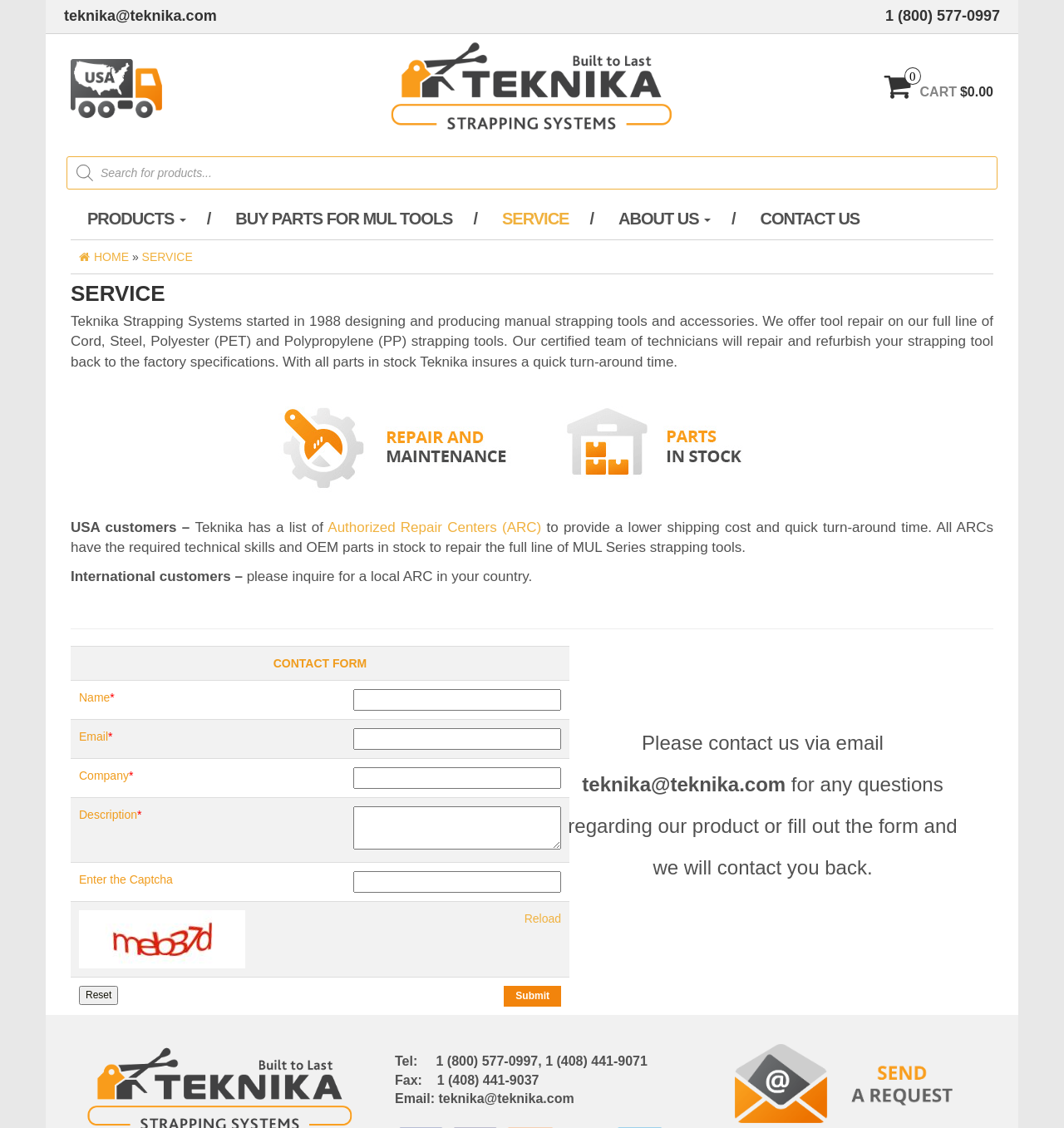Identify the bounding box coordinates of the specific part of the webpage to click to complete this instruction: "Contact us via email".

[0.257, 0.582, 0.345, 0.594]